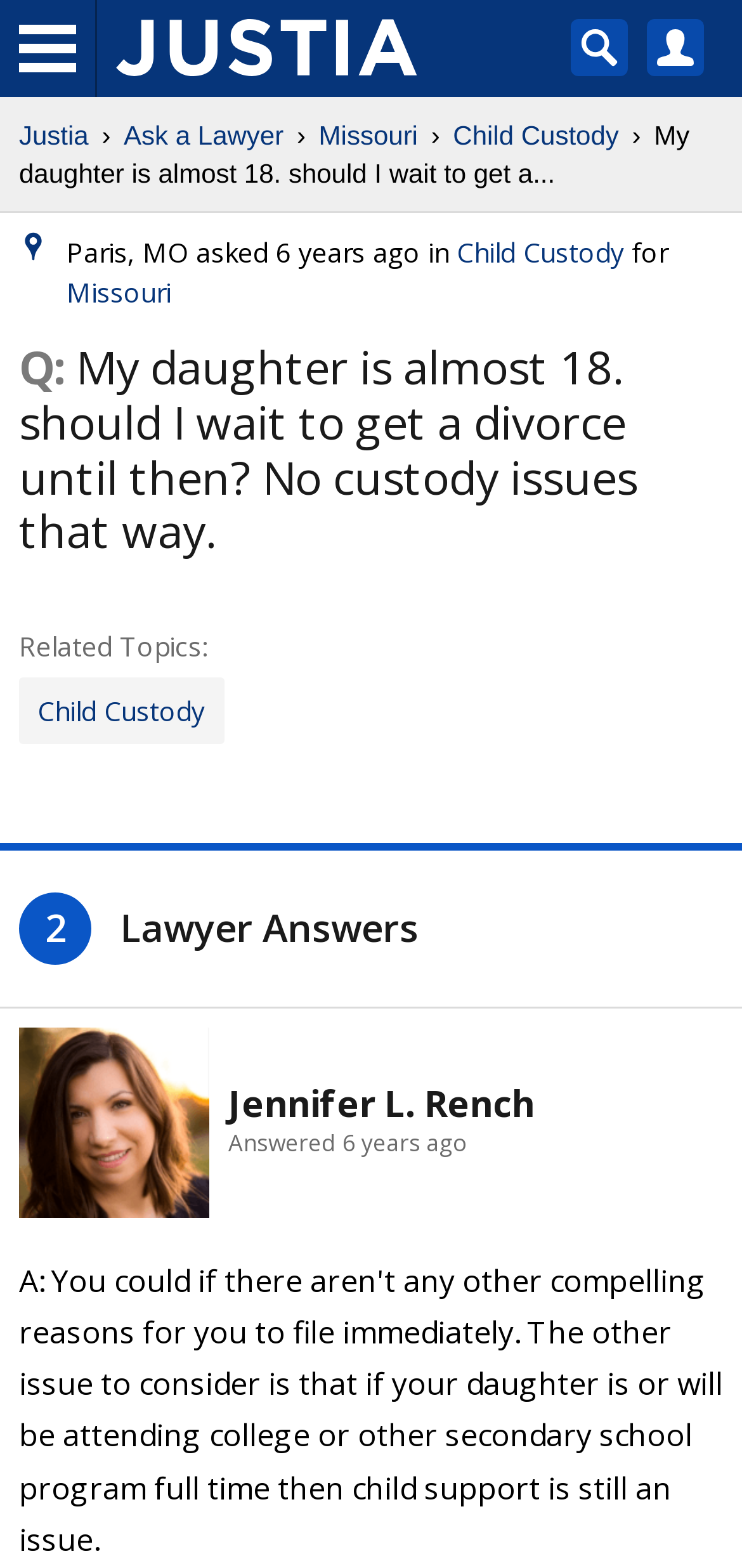What is the topic of the question asked?
Answer the question with a single word or phrase derived from the image.

Child Custody